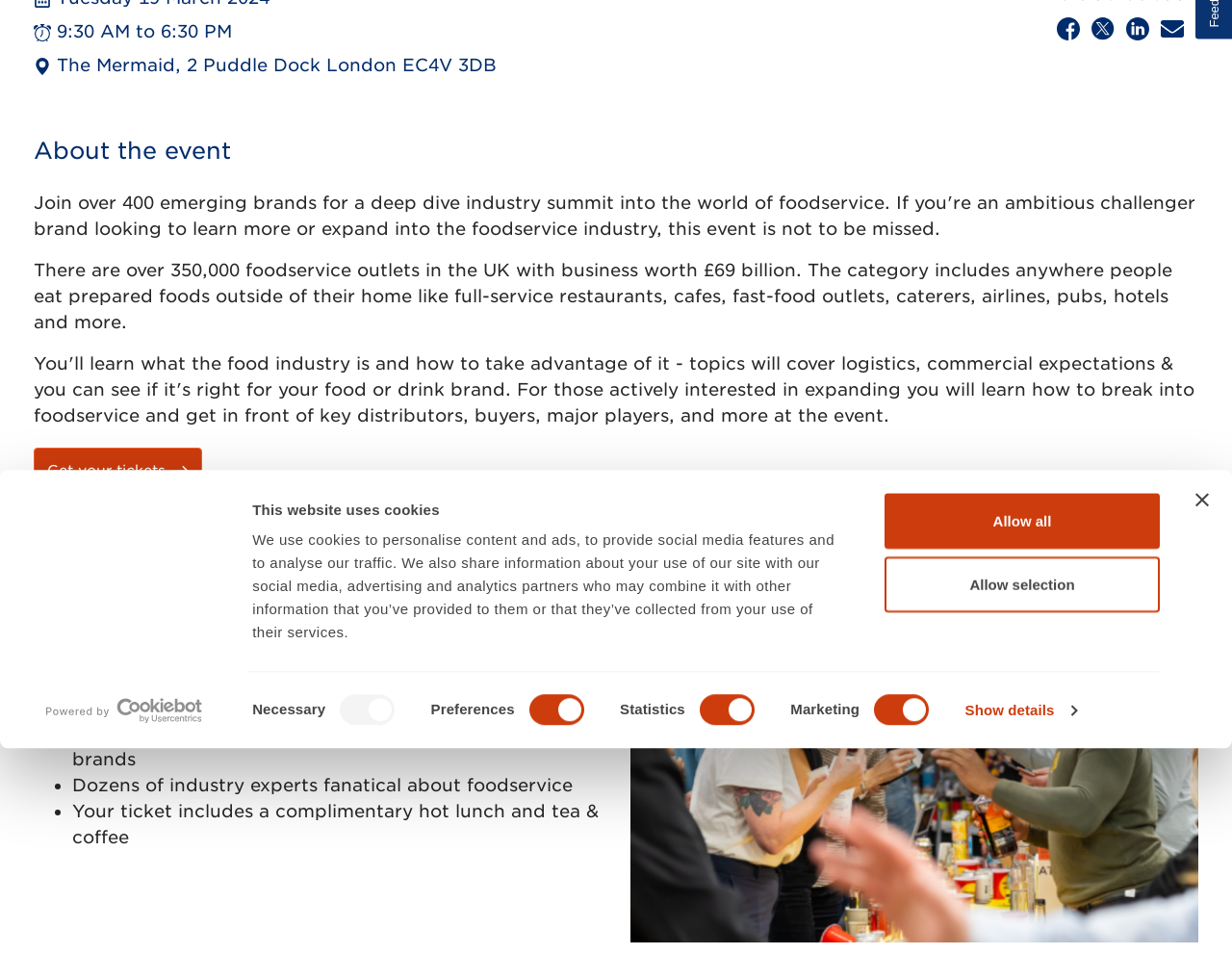Using the provided element description, identify the bounding box coordinates as (top-left x, top-left y, bottom-right x, bottom-right y). Ensure all values are between 0 and 1. Description: Get your tickets

[0.027, 0.457, 0.164, 0.503]